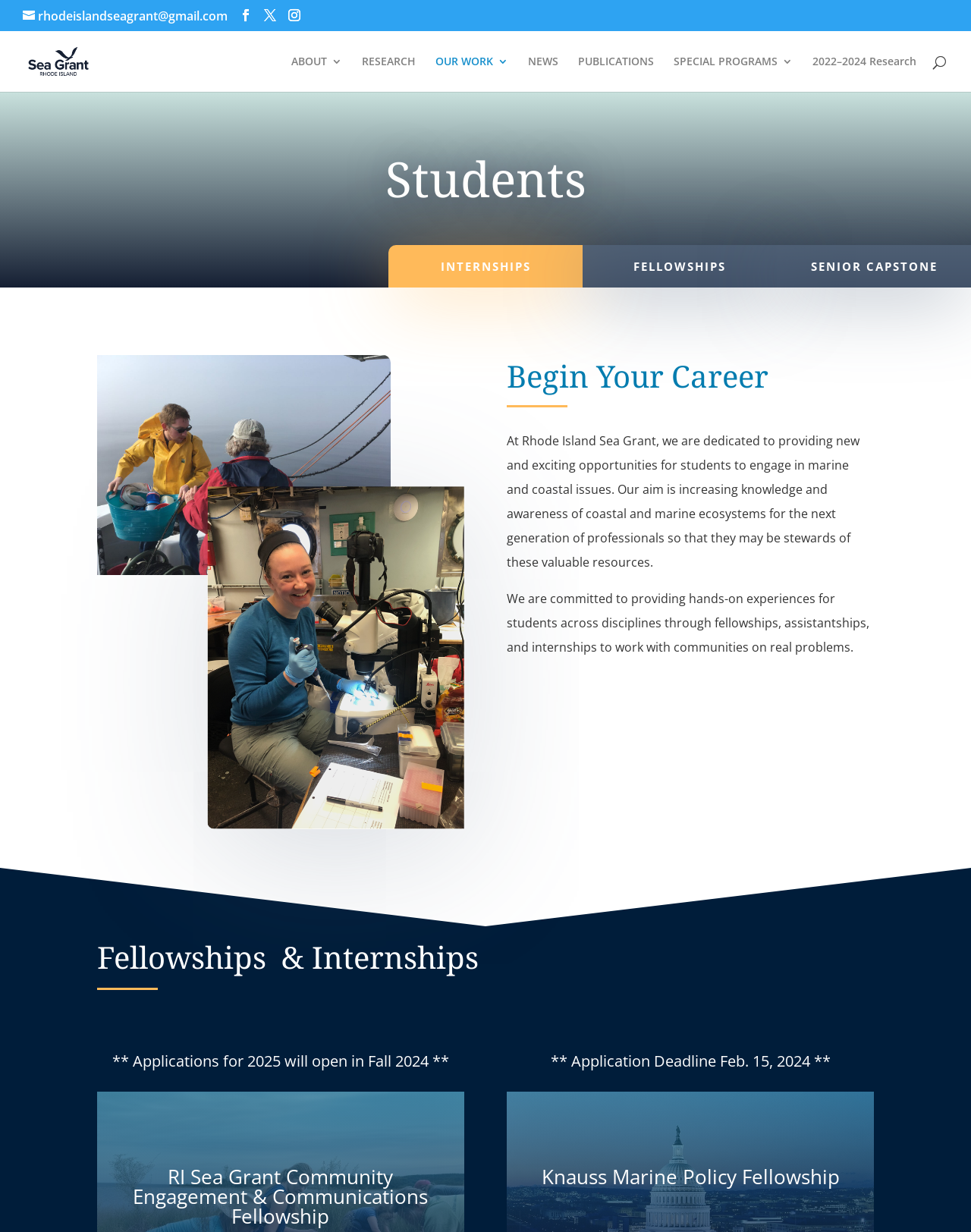Identify the bounding box coordinates for the element you need to click to achieve the following task: "learn about fellowships and internships". Provide the bounding box coordinates as four float numbers between 0 and 1, in the form [left, top, right, bottom].

[0.1, 0.76, 0.562, 0.8]